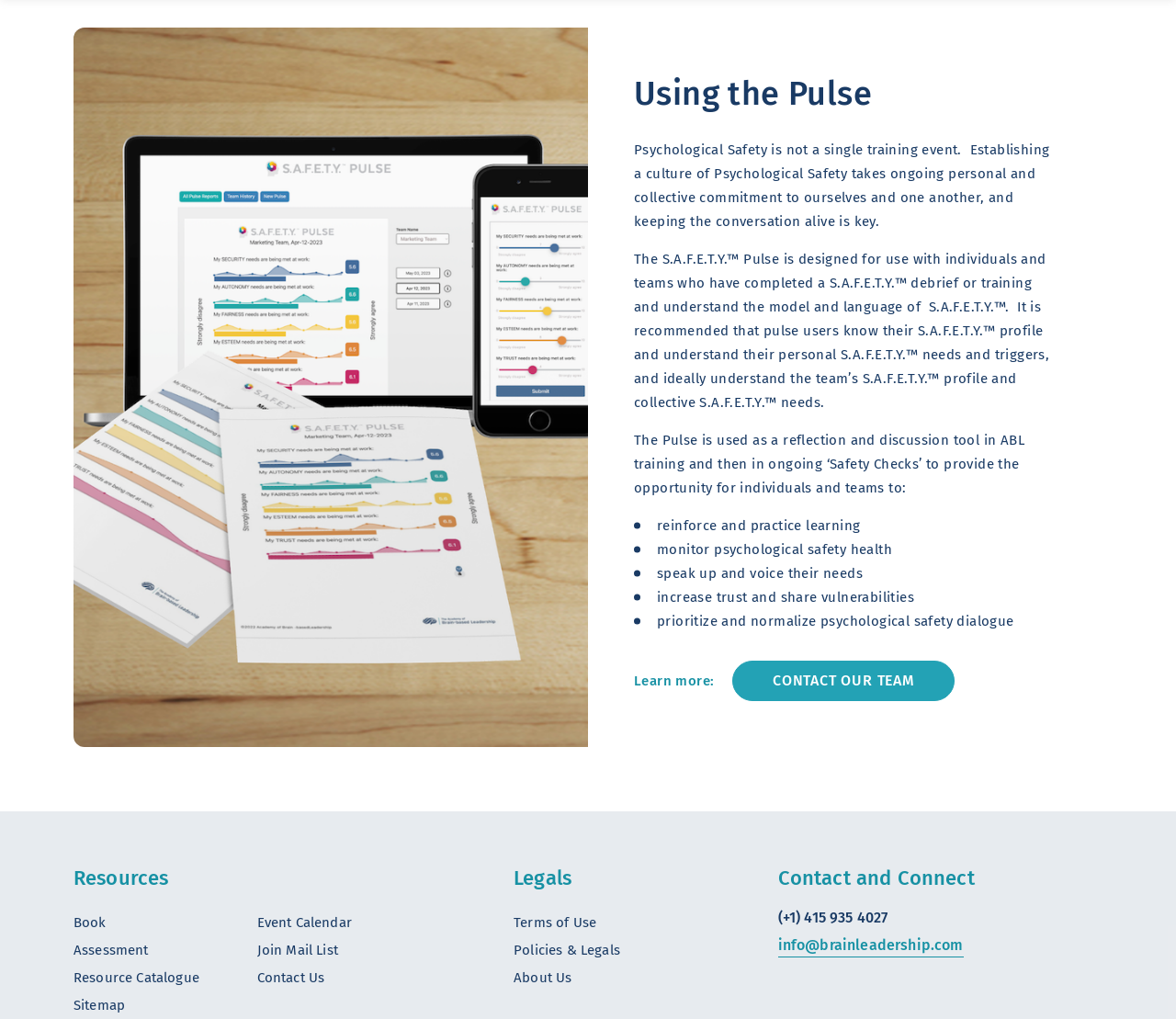Please identify the bounding box coordinates of the clickable region that I should interact with to perform the following instruction: "read principal's letter". The coordinates should be expressed as four float numbers between 0 and 1, i.e., [left, top, right, bottom].

None